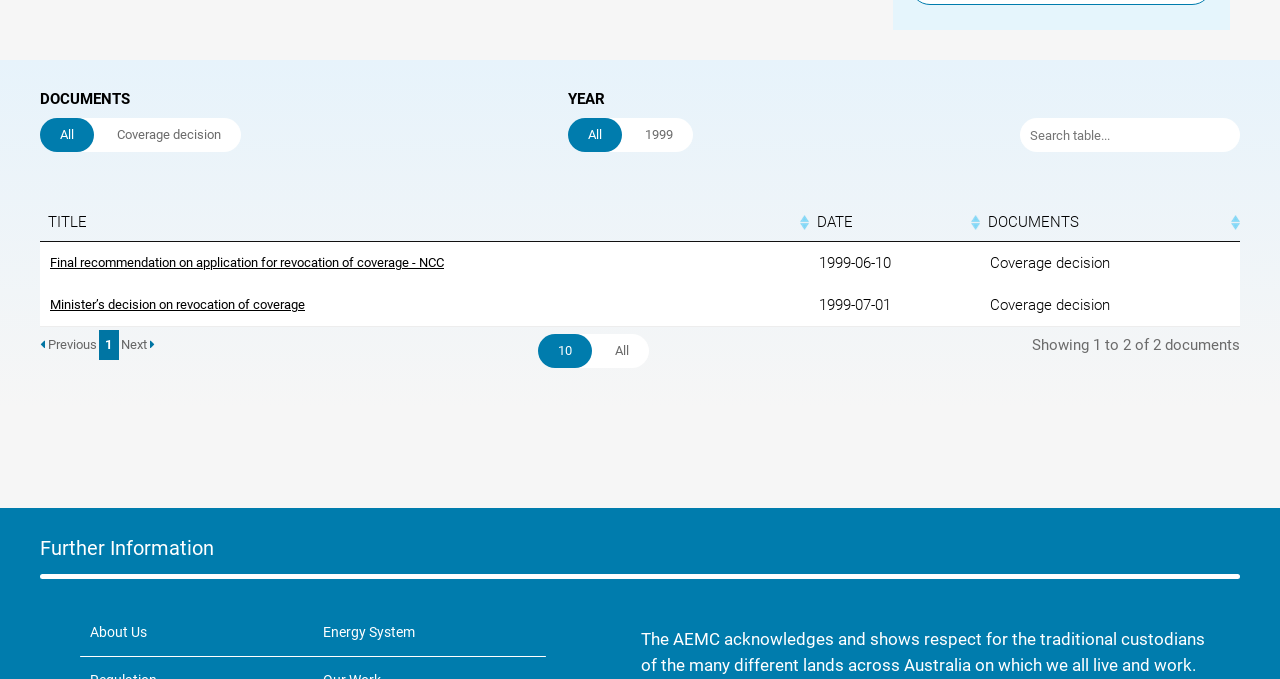Provide the bounding box coordinates in the format (top-left x, top-left y, bottom-right x, bottom-right y). All values are floating point numbers between 0 and 1. Determine the bounding box coordinate of the UI element described as: 1999

[0.488, 0.174, 0.541, 0.224]